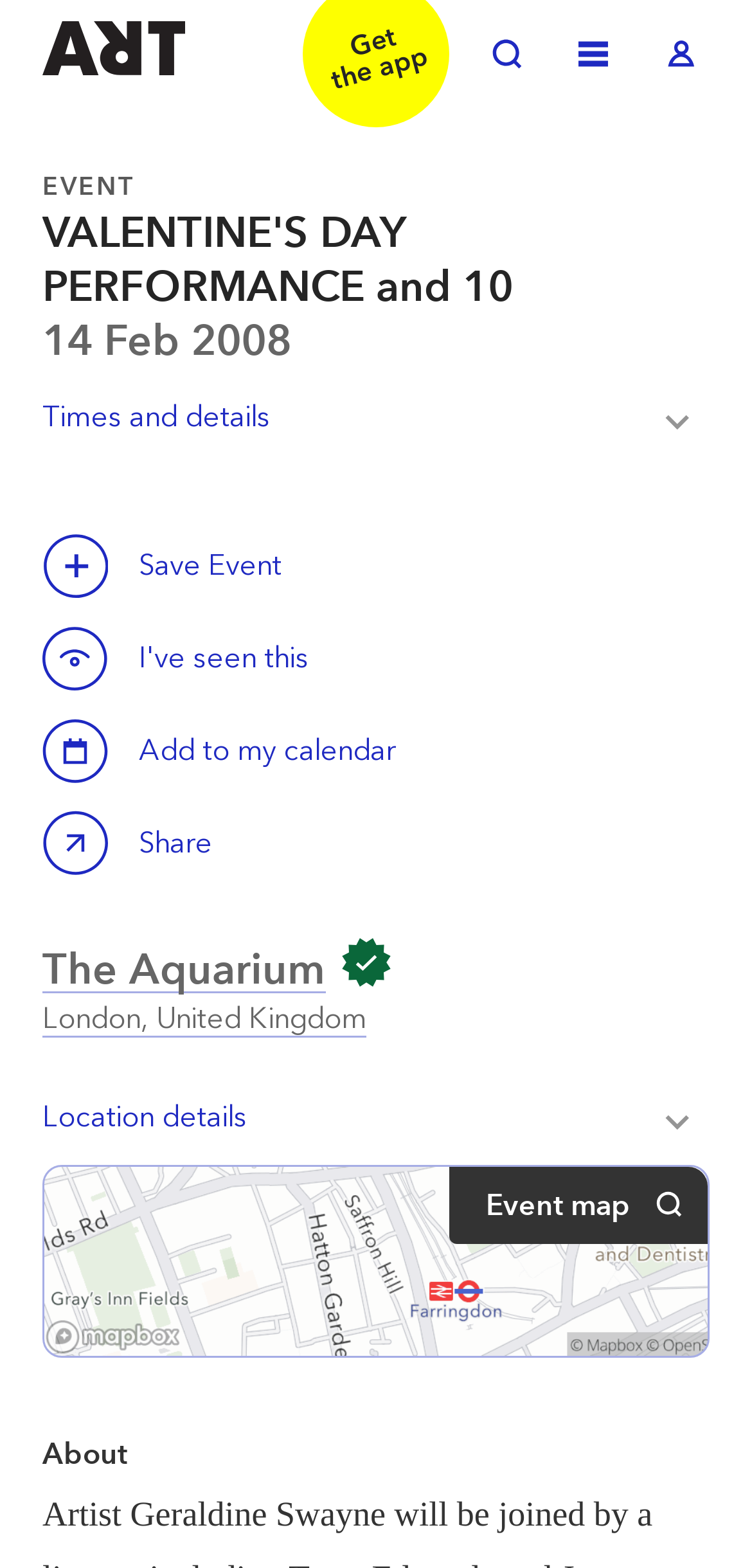For the given element description Location detailsToggle Location details, determine the bounding box coordinates of the UI element. The coordinates should follow the format (top-left x, top-left y, bottom-right x, bottom-right y) and be within the range of 0 to 1.

[0.056, 0.681, 0.944, 0.743]